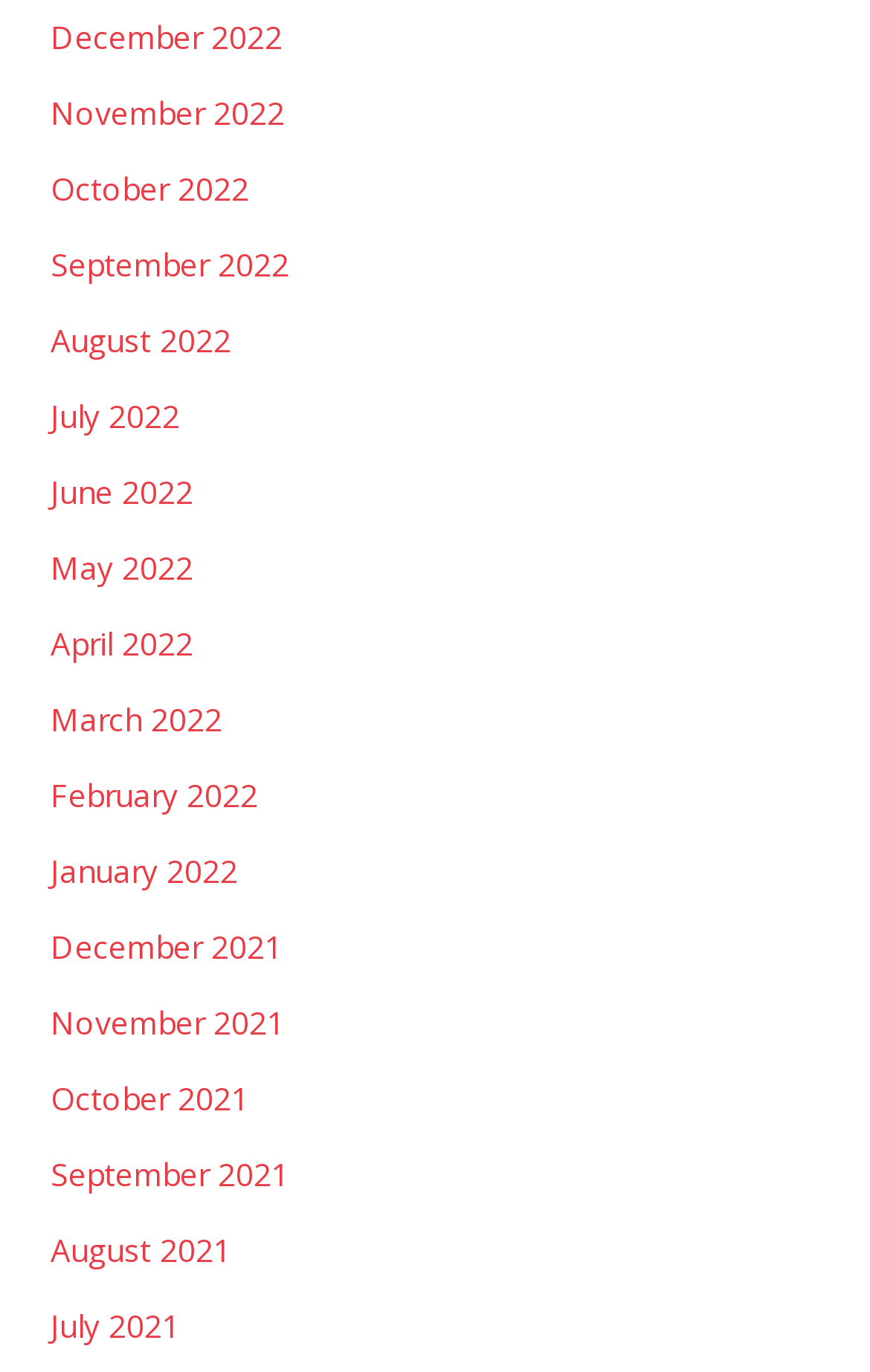Find the bounding box coordinates for the area that should be clicked to accomplish the instruction: "View August 2021".

[0.058, 0.895, 0.265, 0.926]